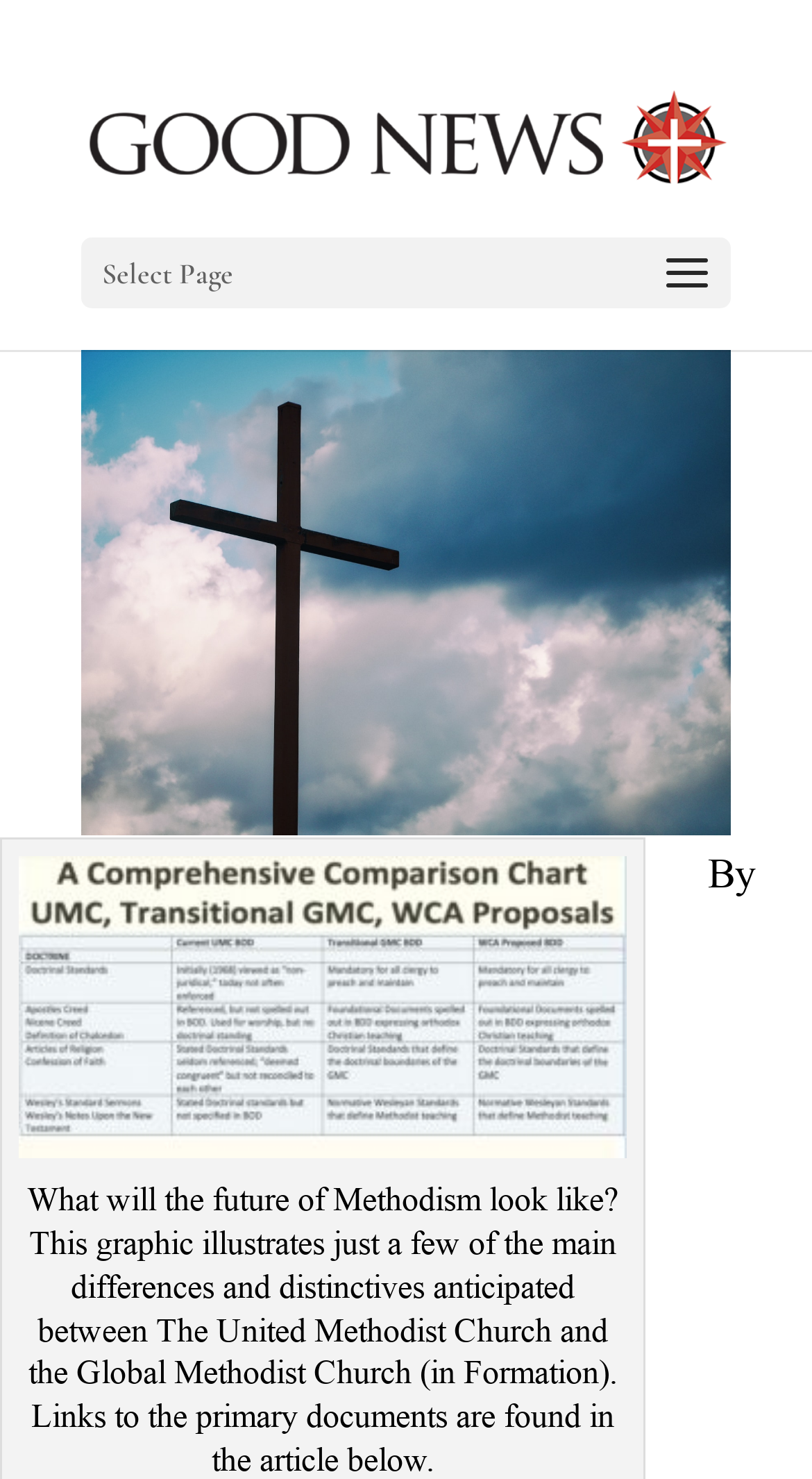Locate the bounding box of the UI element with the following description: "alt="Good News Magazine"".

[0.1, 0.078, 0.9, 0.109]